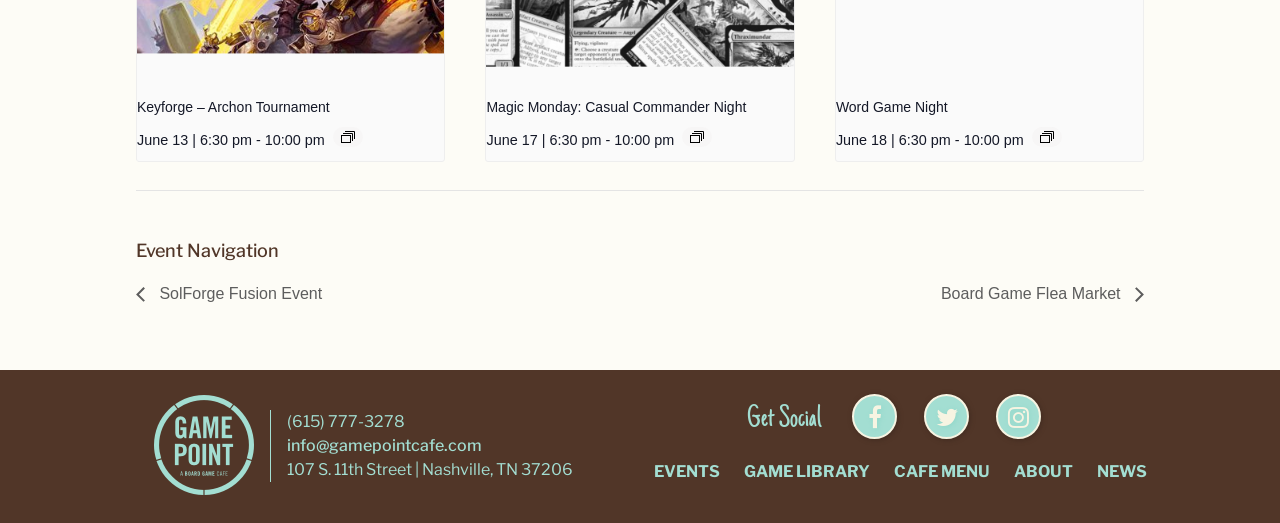What is the purpose of the 'Event Navigation' section?
Using the image as a reference, answer the question with a short word or phrase.

To navigate events